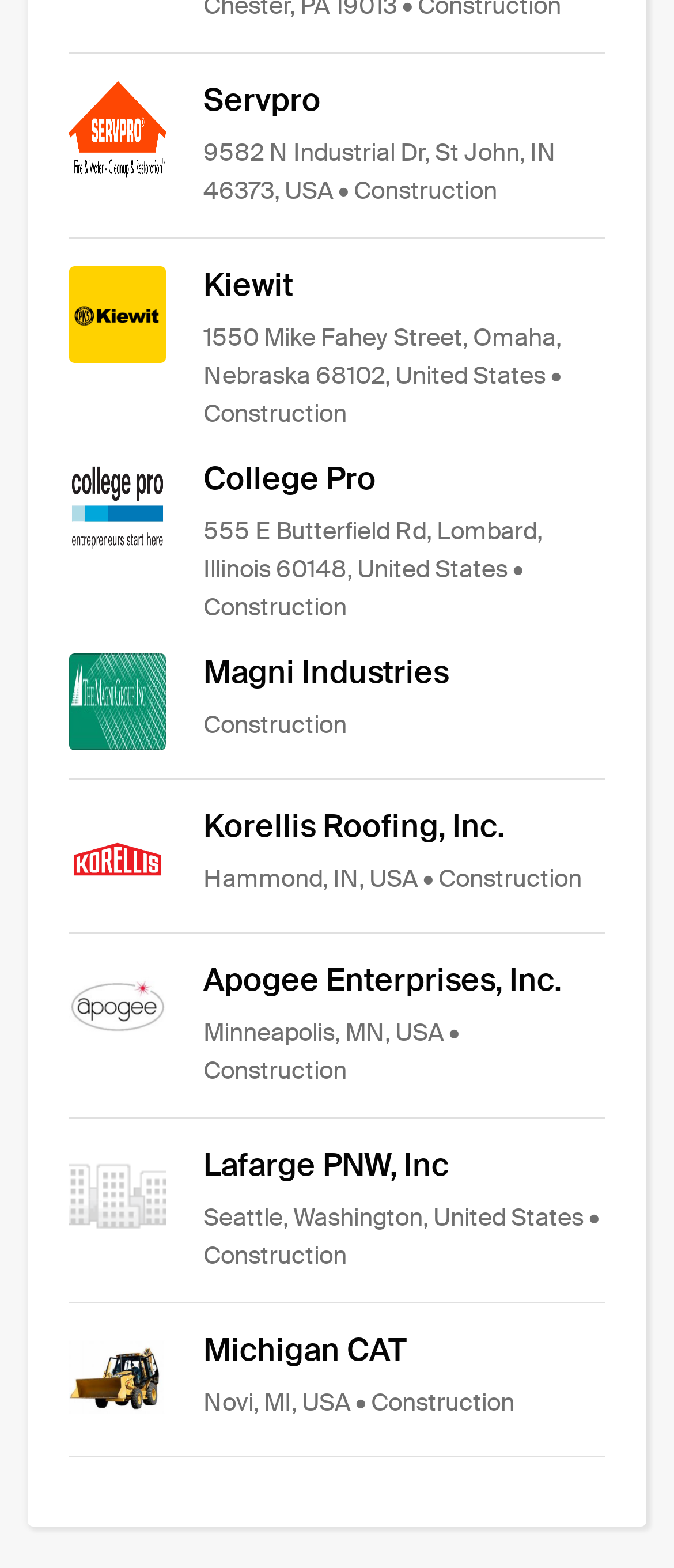What is common among the listed companies?
Provide a thorough and detailed answer to the question.

Upon examining the webpage, I notice that all the listed companies have 'Construction' as a bullet point, suggesting that they are all part of the construction industry.